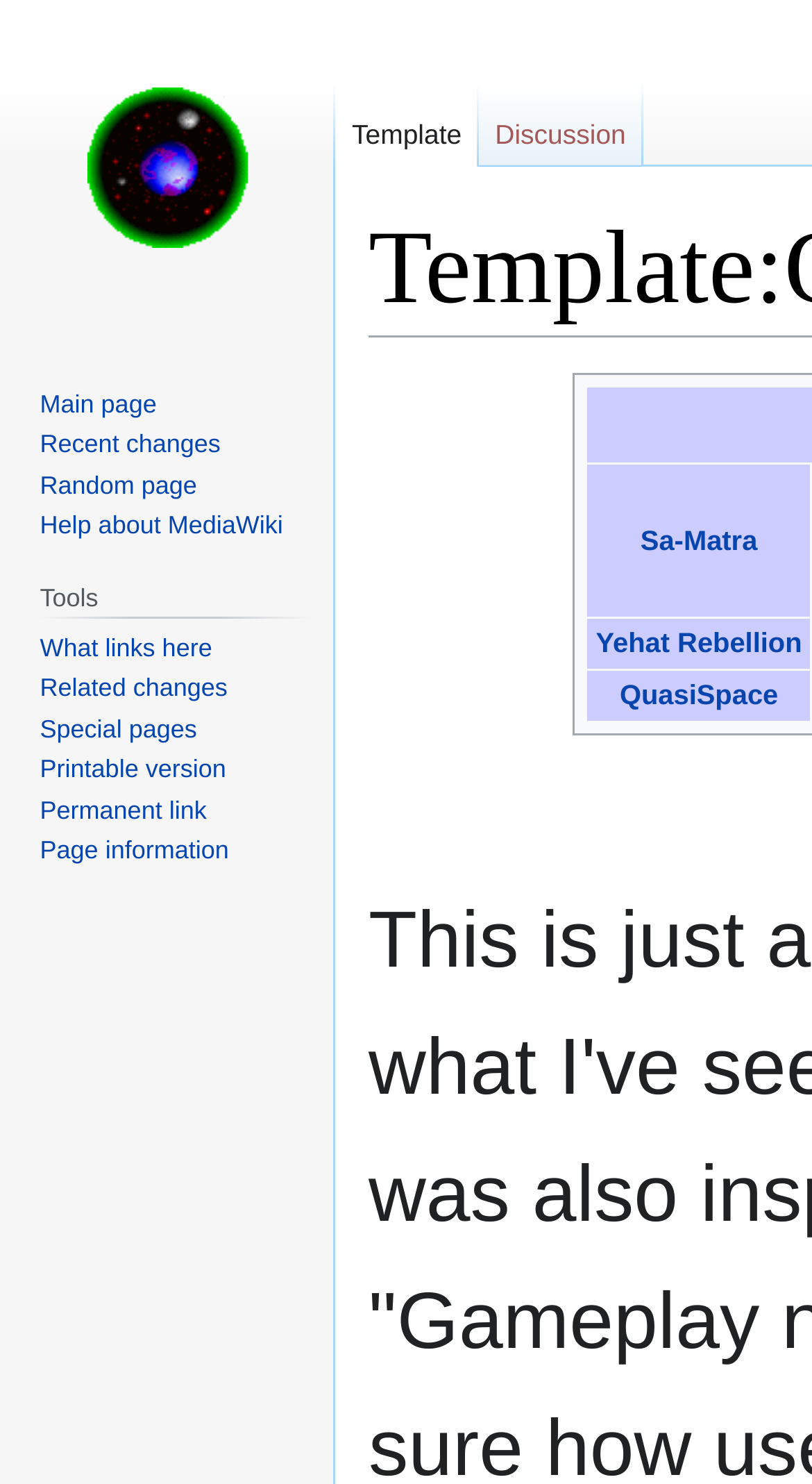Please identify the bounding box coordinates of where to click in order to follow the instruction: "Get help about MediaWiki".

[0.049, 0.344, 0.348, 0.364]